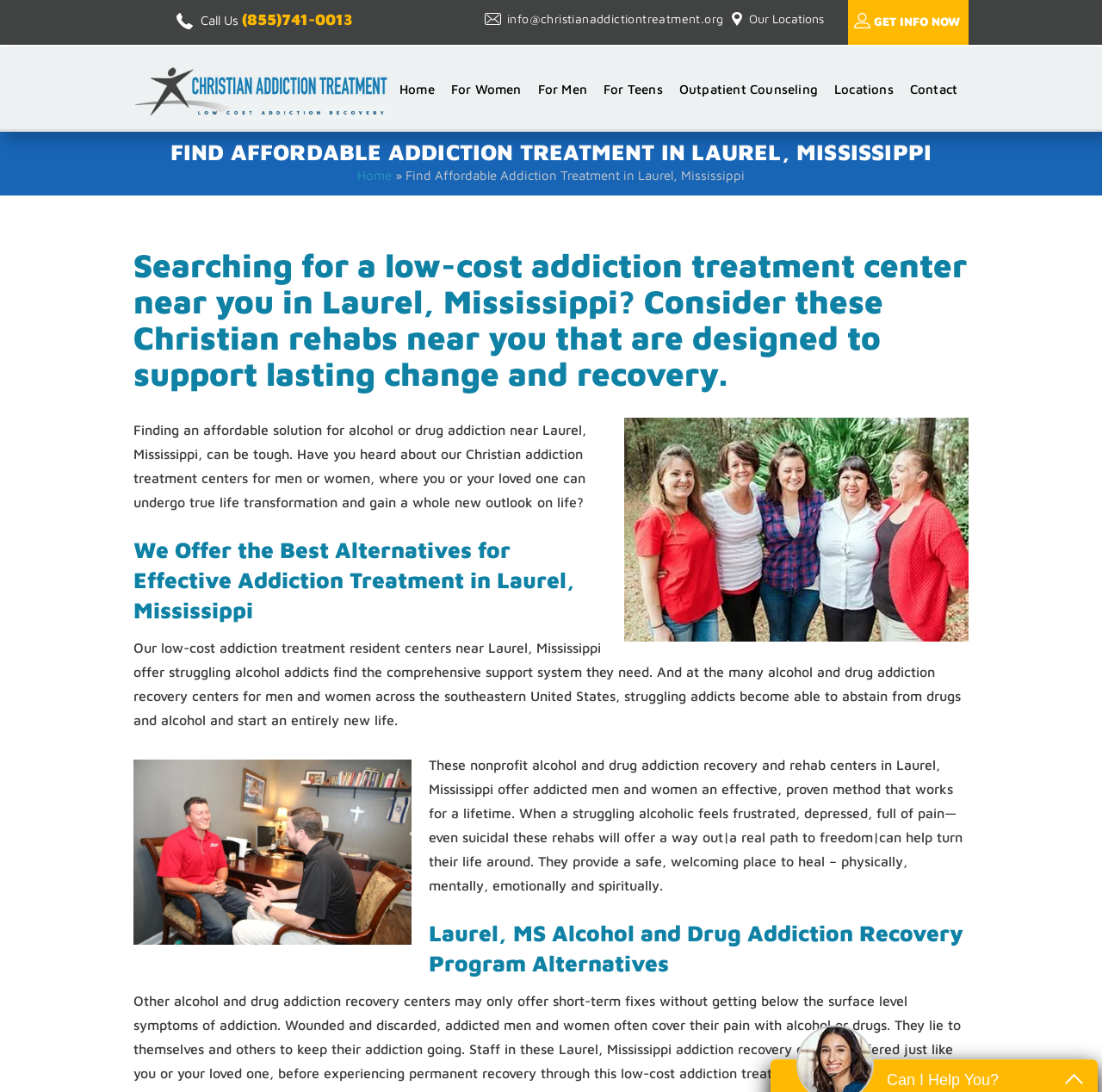Please determine the bounding box coordinates of the element's region to click for the following instruction: "Call the hotline".

[0.22, 0.009, 0.32, 0.026]